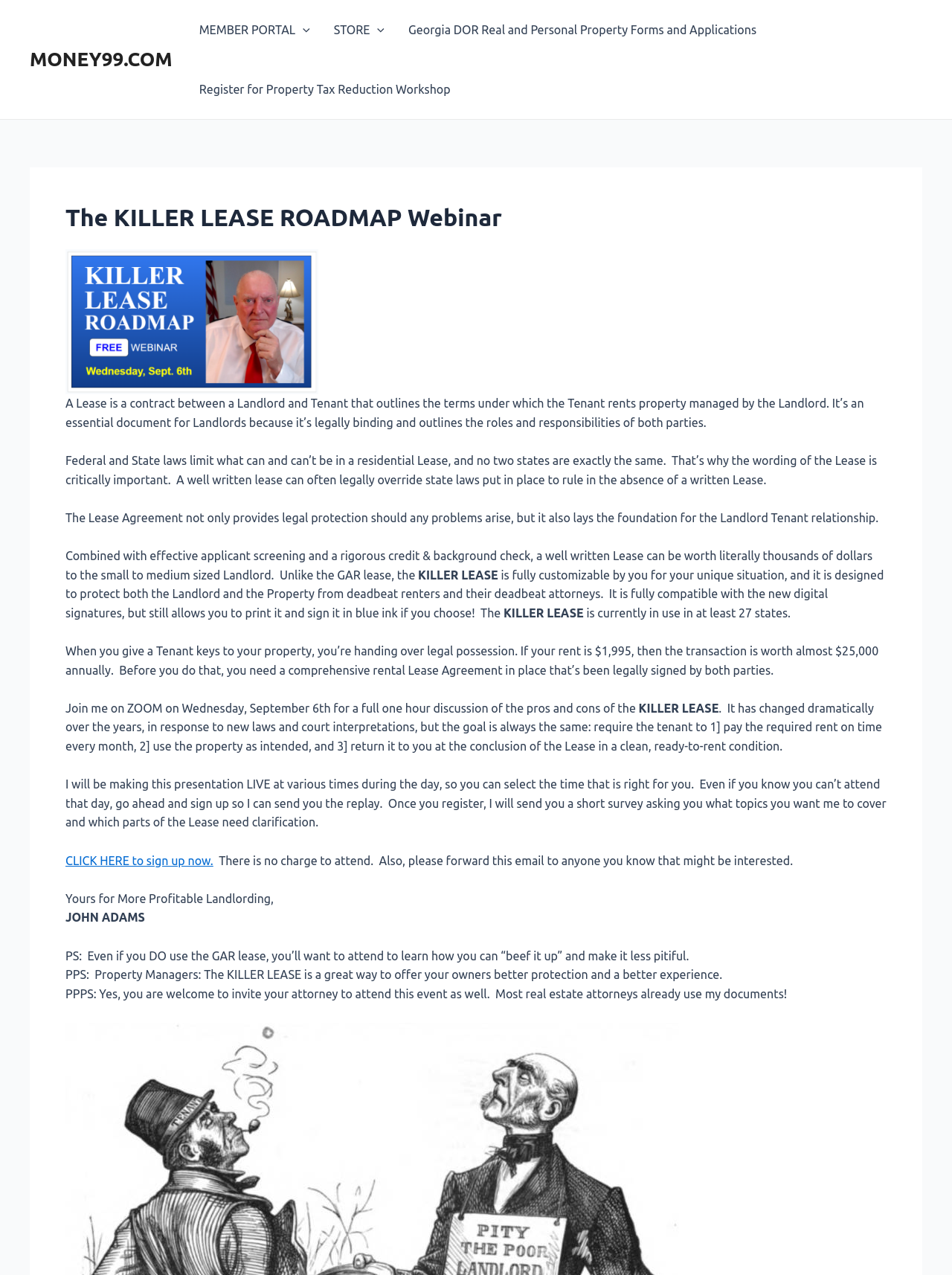Create a detailed narrative of the webpage’s visual and textual elements.

The webpage is about a webinar called "The KILLER LEASE ROADMAP Webinar" hosted by MONEY99.COM. At the top, there is a navigation menu with three links: "MEMBER PORTAL", "STORE", and "Georgia DOR Real and Personal Property Forms and Applications". Below the navigation menu, there is a prominent heading "The KILLER LEASE ROADMAP Webinar" with an image next to it.

The main content of the webpage is a lengthy text that explains the importance of a well-written lease agreement for landlords. It highlights the legal protection and financial benefits of having a comprehensive rental lease agreement in place. The text also promotes the "KILLER LEASE" as a customizable and legally binding document that can protect both landlords and their properties.

The text is divided into several paragraphs, with some bolded text and headings. There are also several calls-to-action, including a link to sign up for the webinar and a request to forward the email to others who might be interested.

At the bottom of the page, there is a signature from John Adams, followed by several postscripts that provide additional information and encouragement to attend the webinar. Overall, the webpage is focused on promoting the webinar and the "KILLER LEASE" document, with a clear emphasis on the benefits of having a well-written lease agreement for landlords.